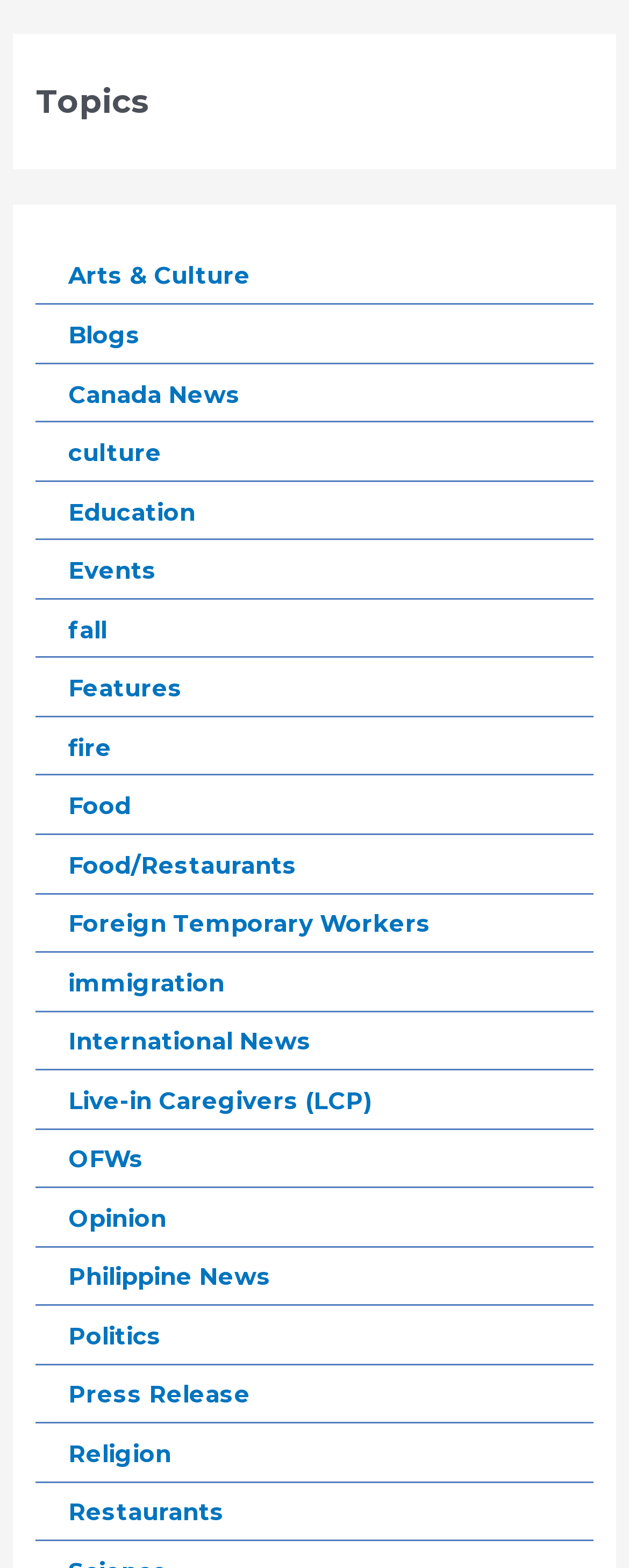Please indicate the bounding box coordinates for the clickable area to complete the following task: "Click the Shopify App Store logo". The coordinates should be specified as four float numbers between 0 and 1, i.e., [left, top, right, bottom].

None